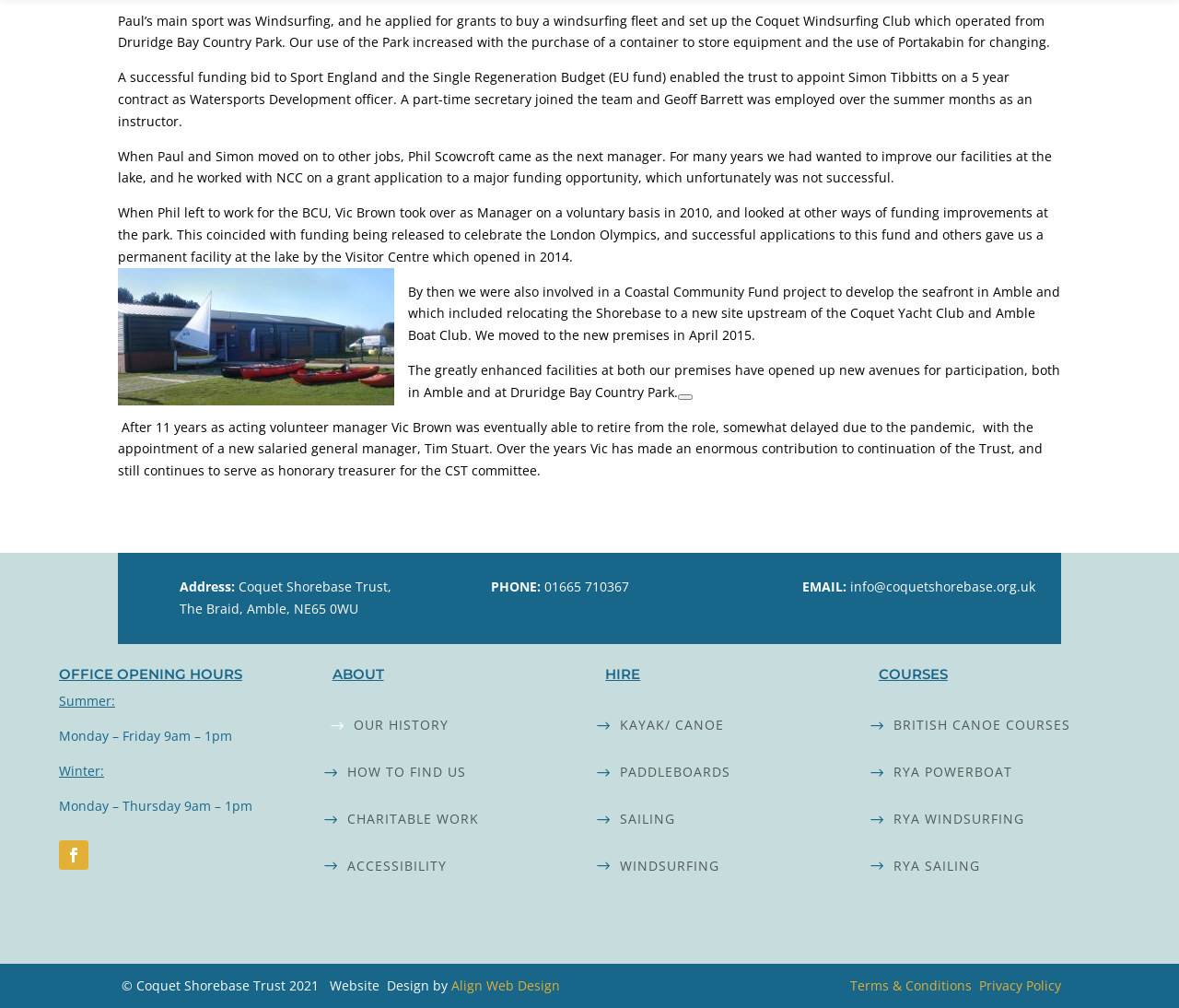Using the information shown in the image, answer the question with as much detail as possible: What is the email address of the trust?

The email address of the trust is mentioned in the contact information section, which is 'EMAIL: info@coquetshorebase.org.uk'.